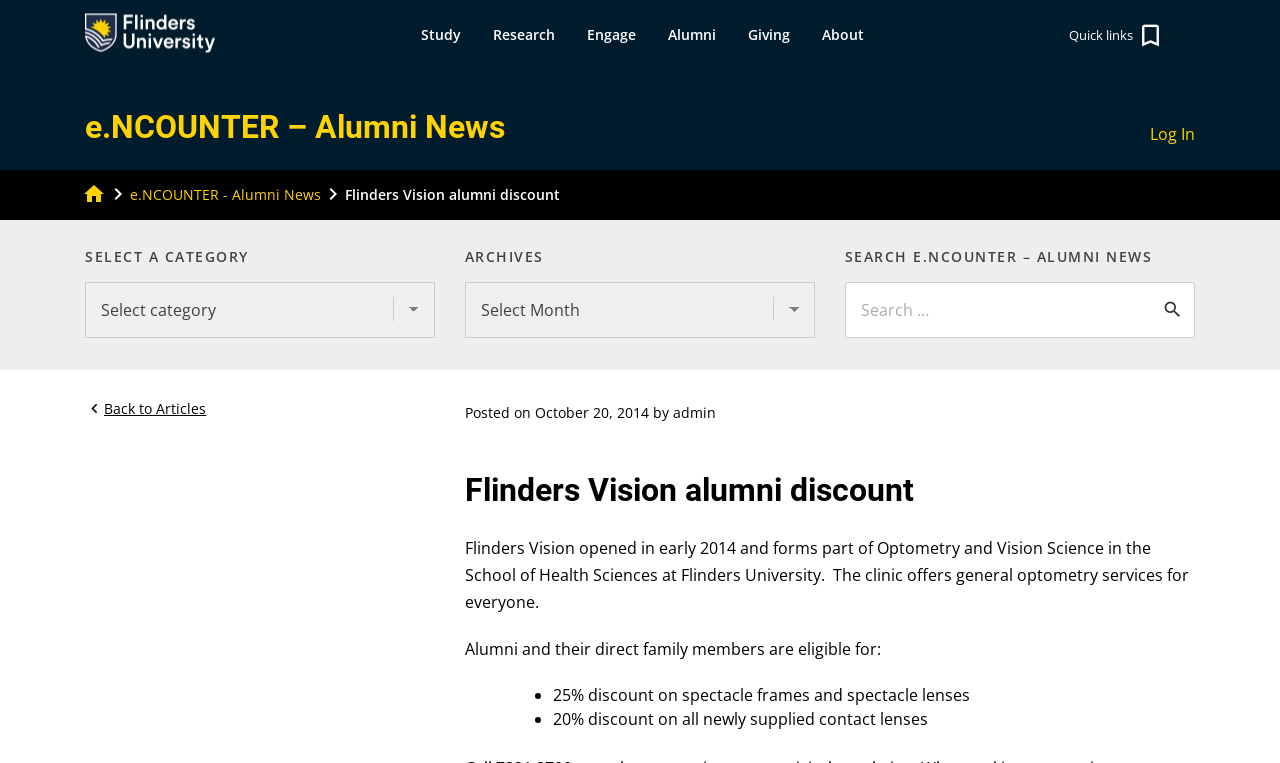Identify the coordinates of the bounding box for the element that must be clicked to accomplish the instruction: "Go to 'Alumni News'".

[0.066, 0.142, 0.395, 0.192]